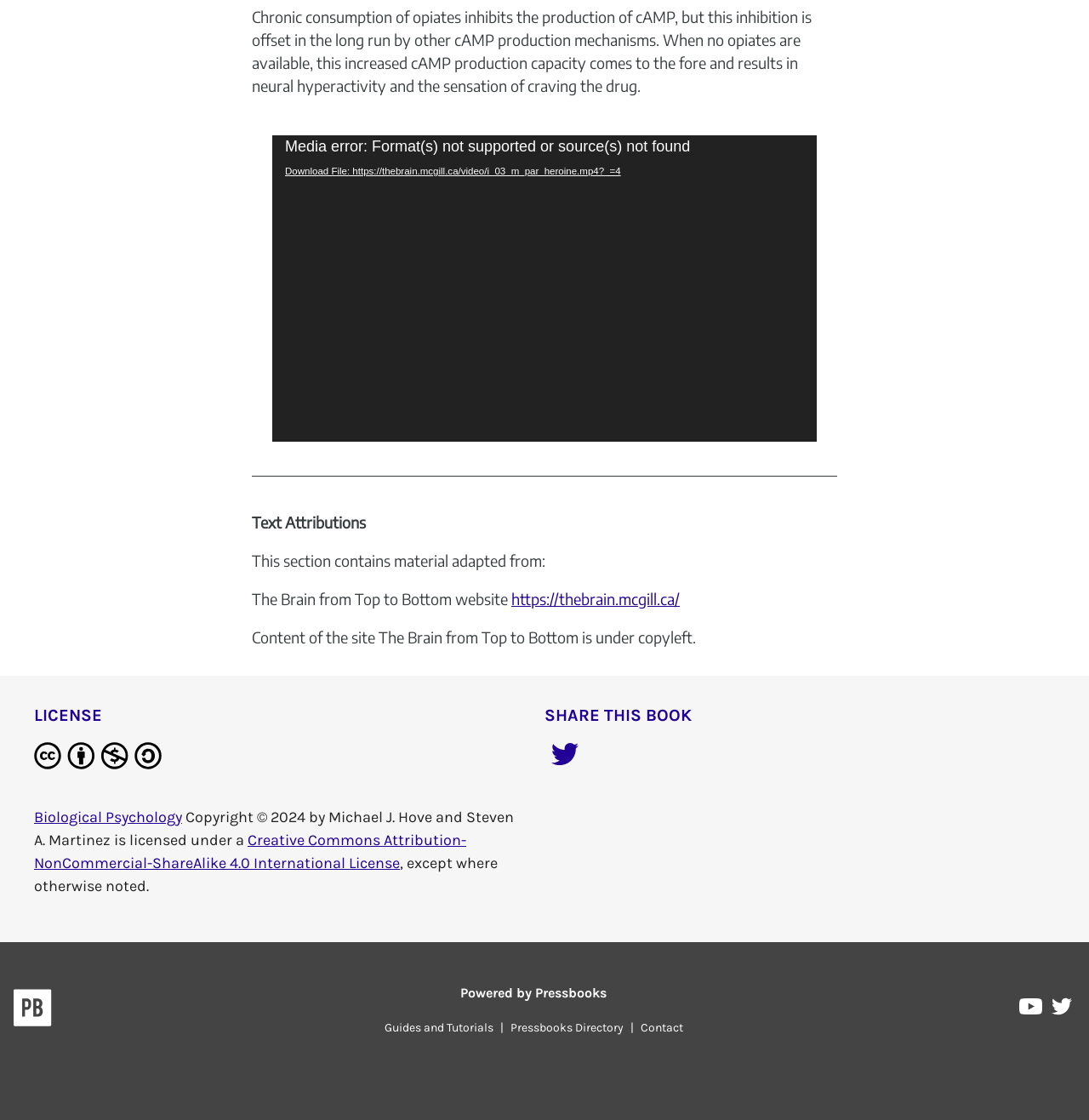Determine the bounding box for the described HTML element: "Contact". Ensure the coordinates are four float numbers between 0 and 1 in the format [left, top, right, bottom].

[0.582, 0.911, 0.633, 0.924]